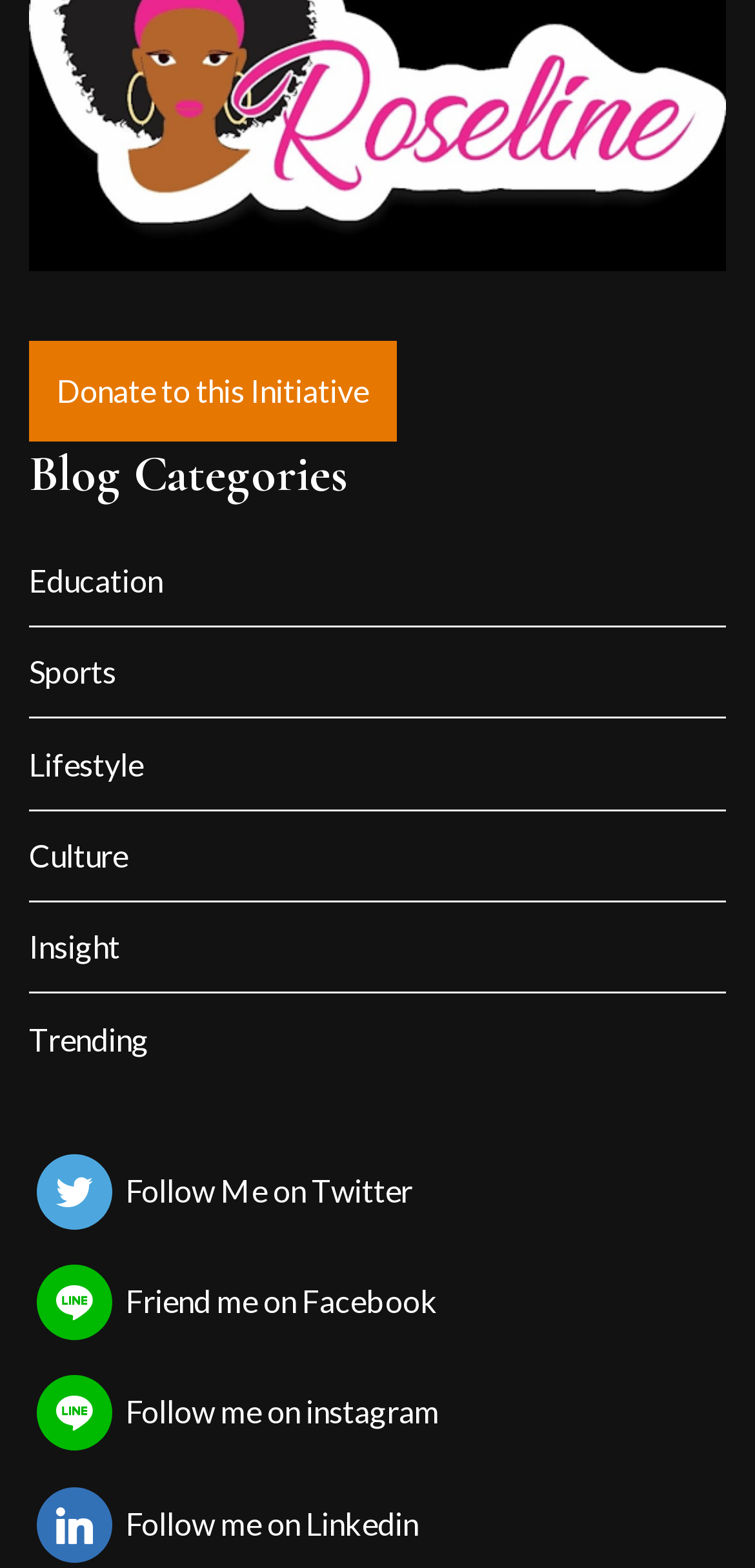Please identify the bounding box coordinates of the area I need to click to accomplish the following instruction: "Follow on Twitter".

[0.049, 0.723, 0.951, 0.789]